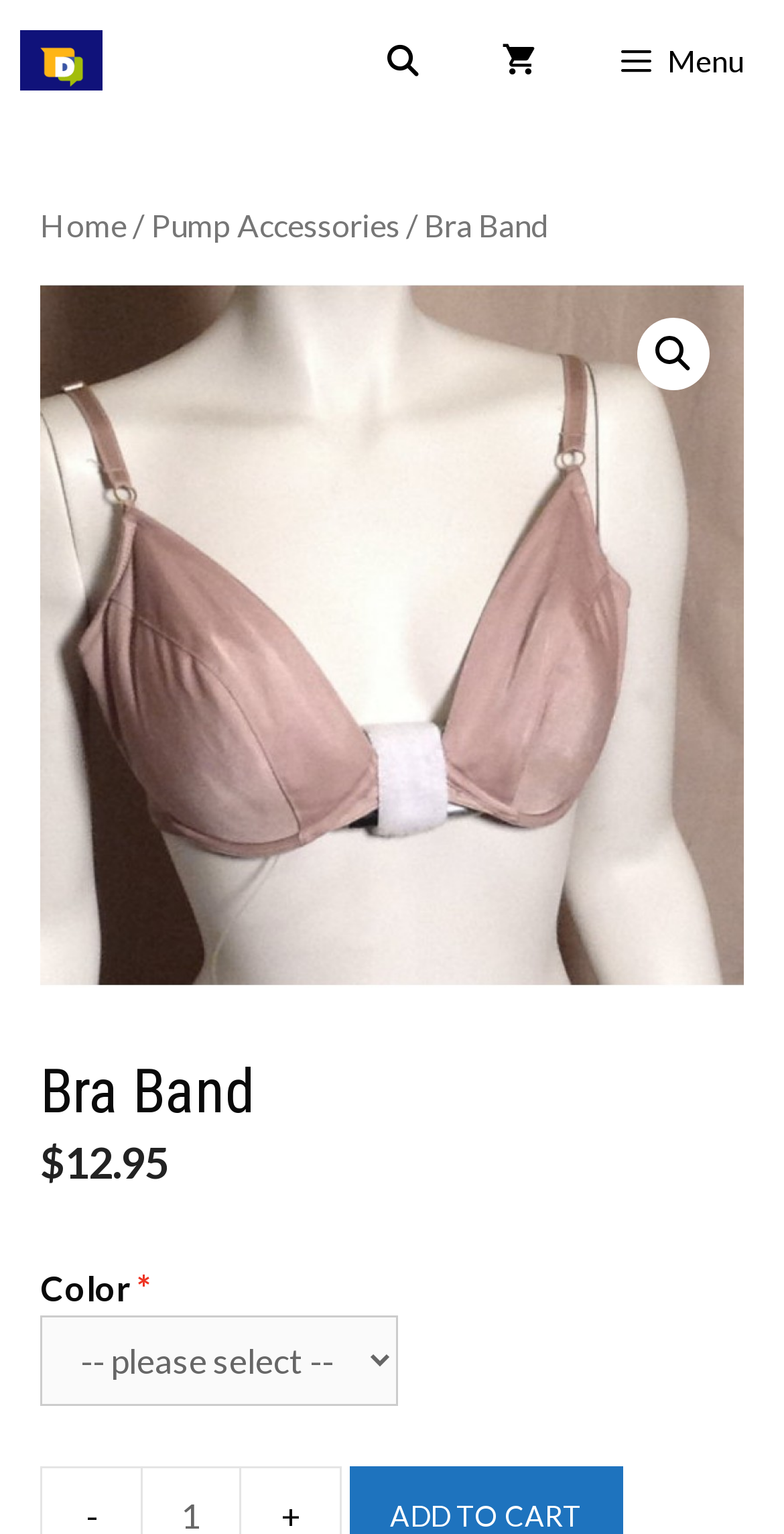Bounding box coordinates should be in the format (top-left x, top-left y, bottom-right x, bottom-right y) and all values should be floating point numbers between 0 and 1. Determine the bounding box coordinate for the UI element described as: 0

[0.589, 0.007, 0.735, 0.072]